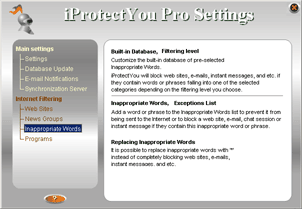Answer the following inquiry with a single word or phrase:
What is the primary goal of the 'Inappropriate Words' feature?

To ensure a safer online environment